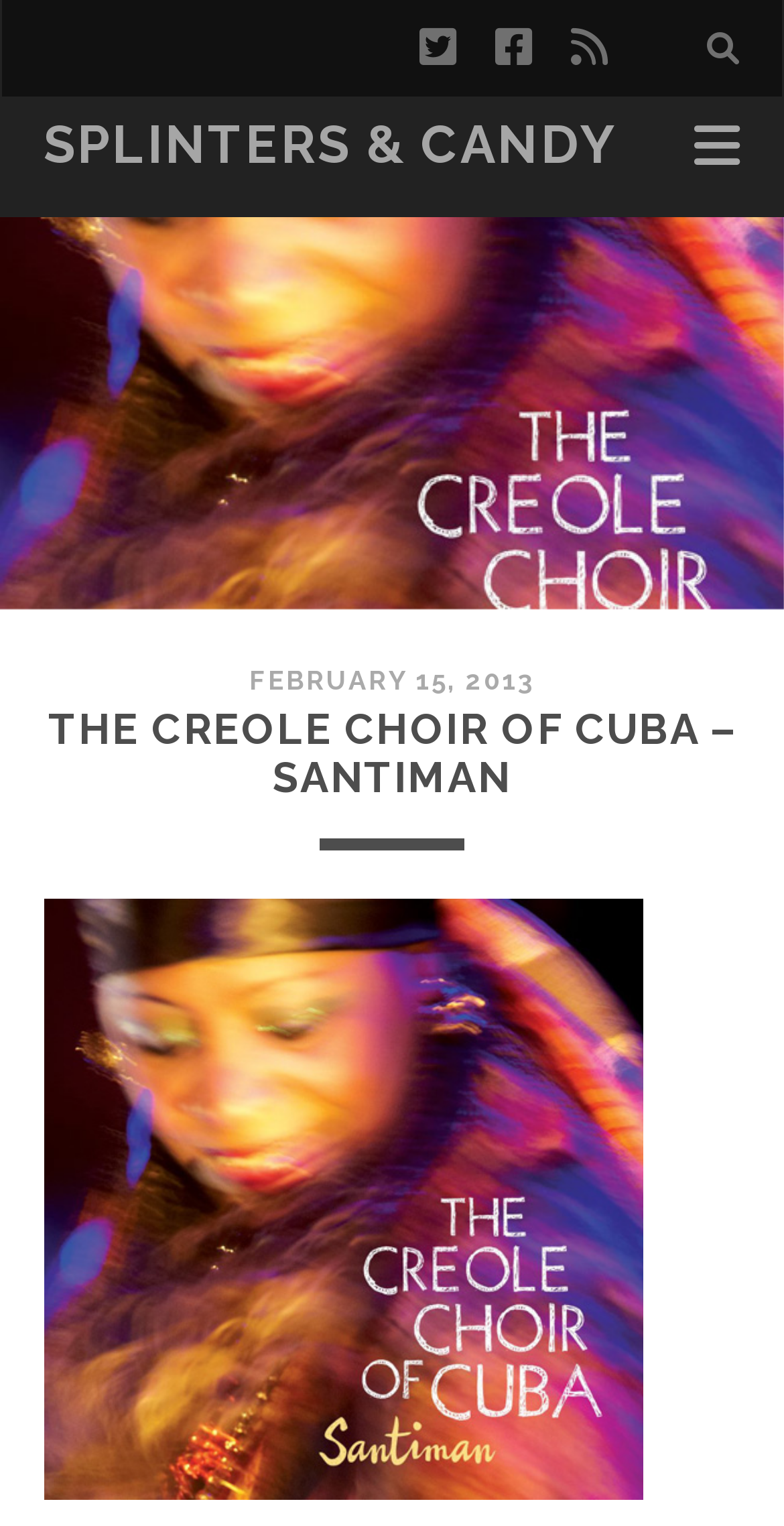Give the bounding box coordinates for the element described as: "parent_node: SPLINTERS & CANDY".

[0.824, 0.063, 0.945, 0.127]